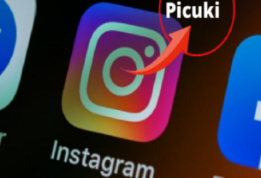What is the purpose of Picuki?
Answer the question with a detailed and thorough explanation.

According to the caption, Picuki is highlighted as a tool that can enhance the Instagram experience, likely serving as a better viewer and editor for Instagram content, enabling users to browse and edit posts with added convenience.